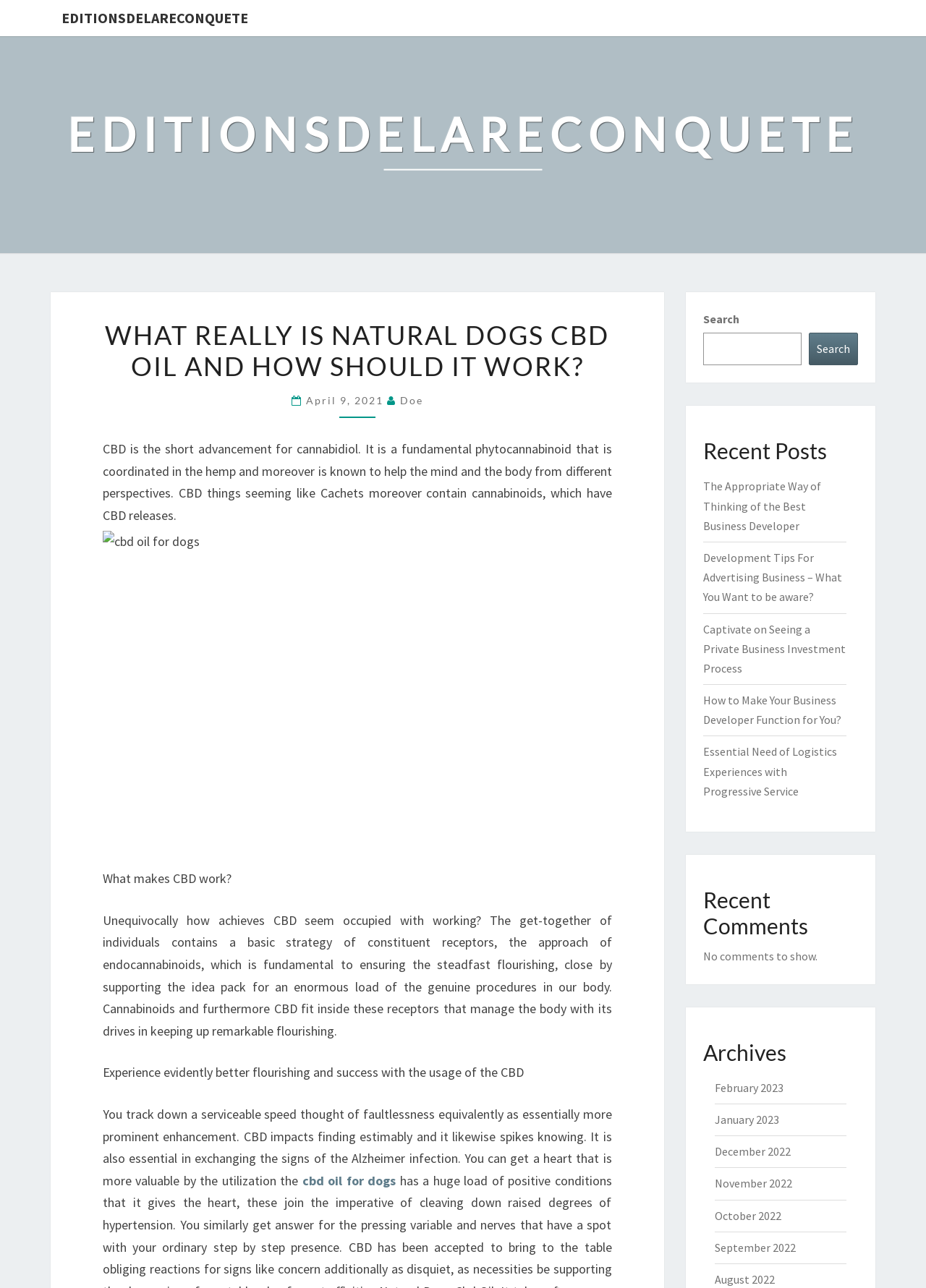Give a one-word or one-phrase response to the question: 
What is the topic of the recent posts section?

Business development